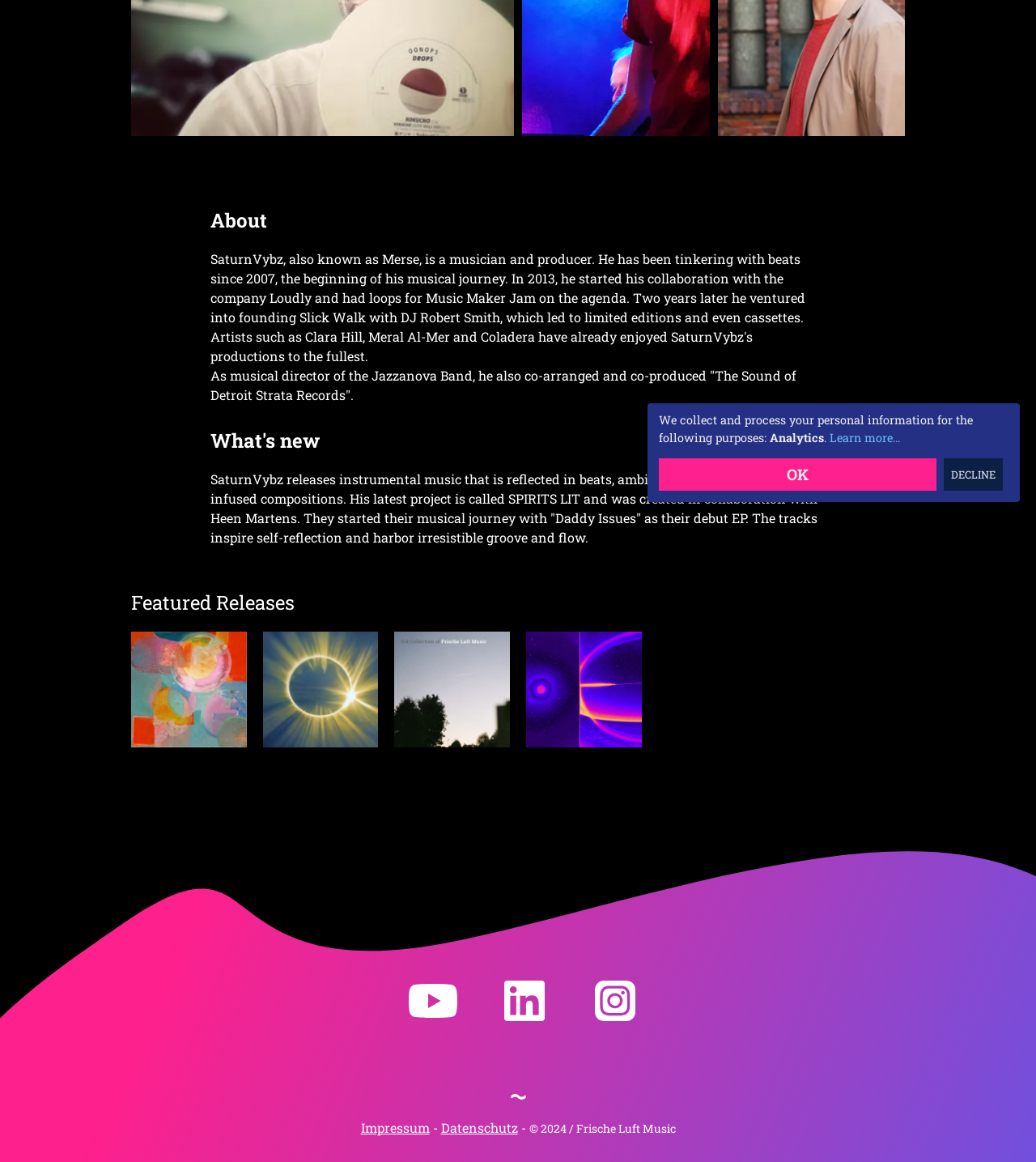Provide the bounding box coordinates of the HTML element this sentence describes: "alt="Instagram Logo" title="Instagram"". The bounding box coordinates consist of four float numbers between 0 and 1, i.e., [left, top, right, bottom].

[0.559, 0.844, 0.617, 0.879]